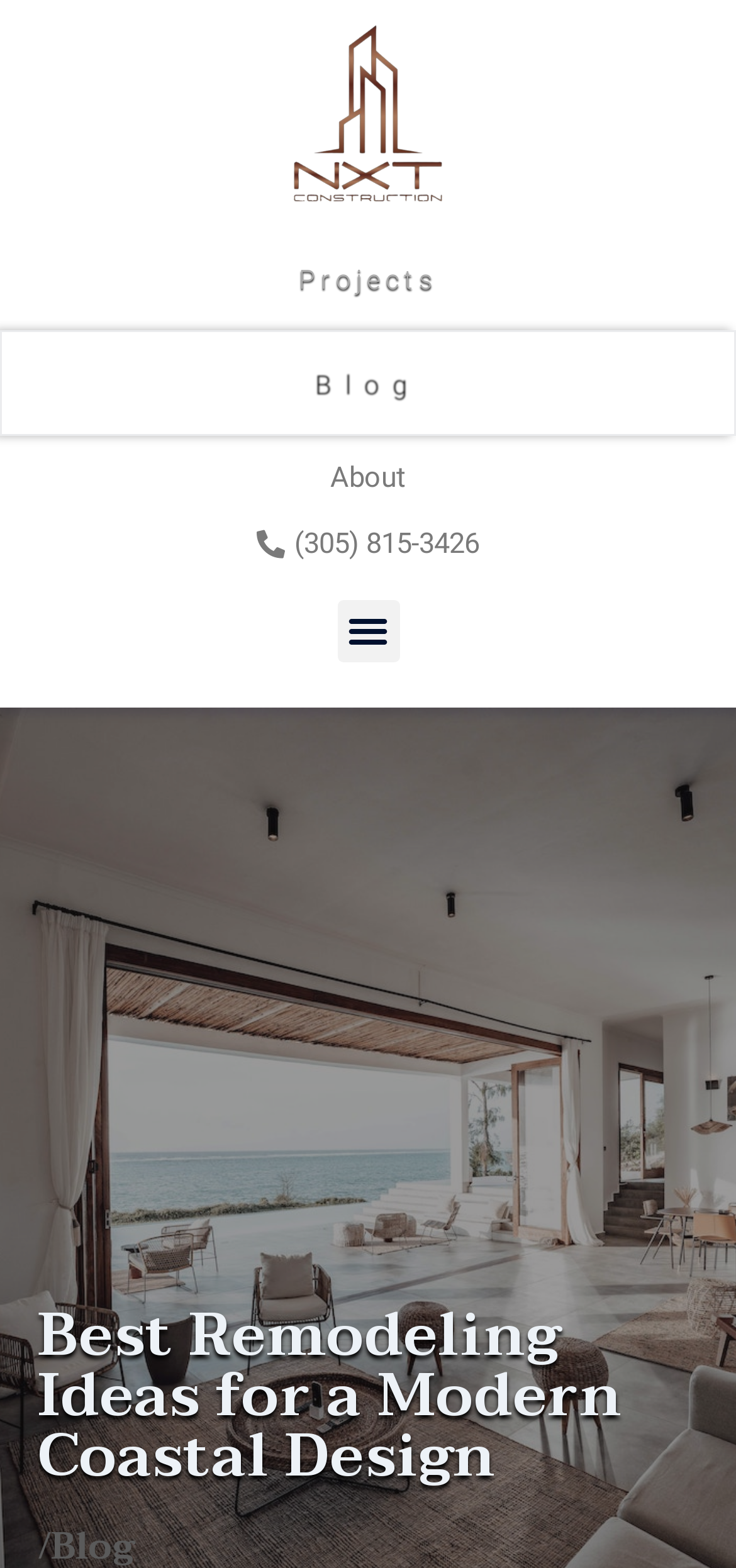Please identify the webpage's heading and generate its text content.

Best Remodeling Ideas for a Modern Coastal Design